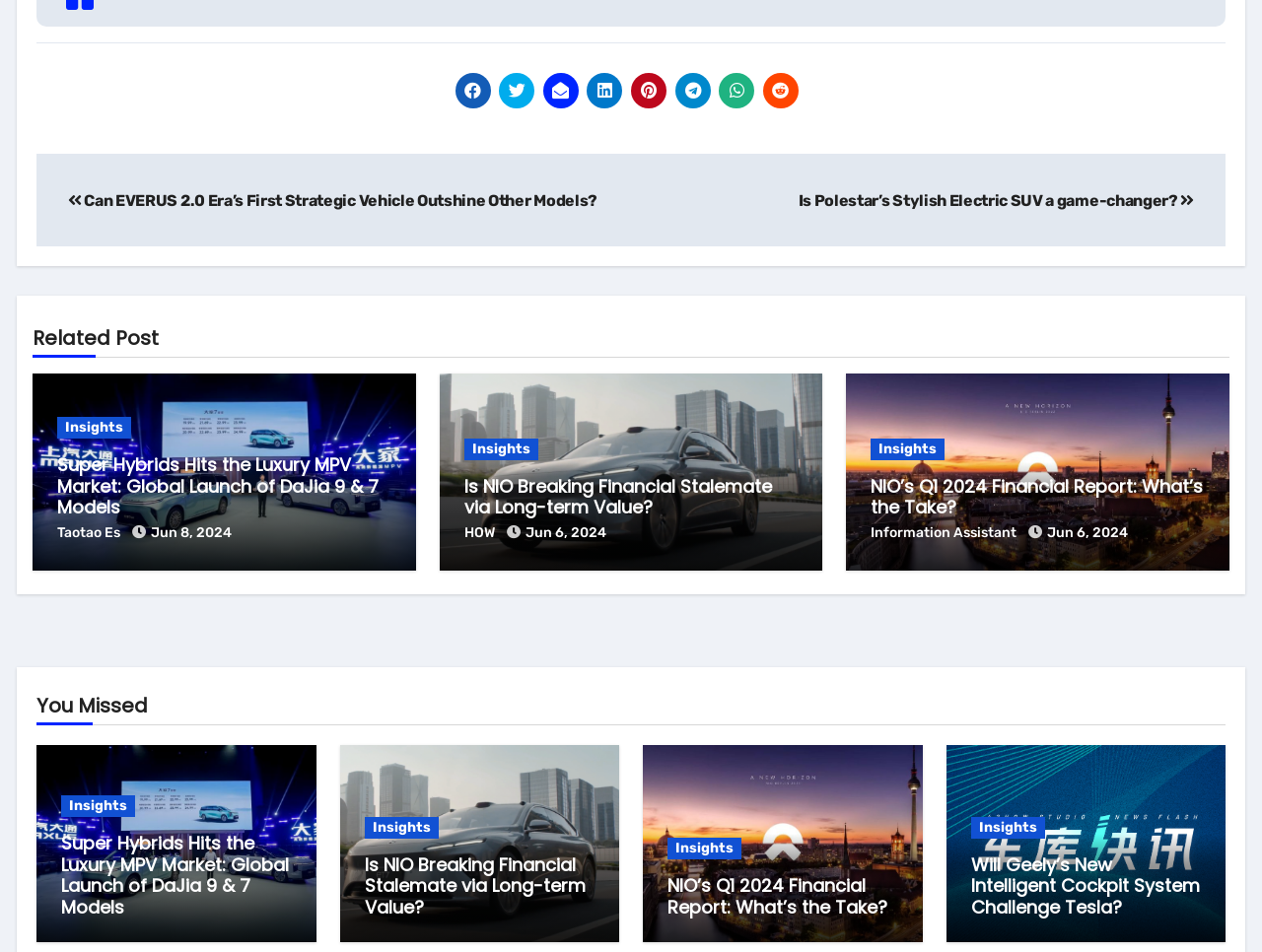How many links are there in the 'Related Post' section?
Please provide a single word or phrase answer based on the image.

3